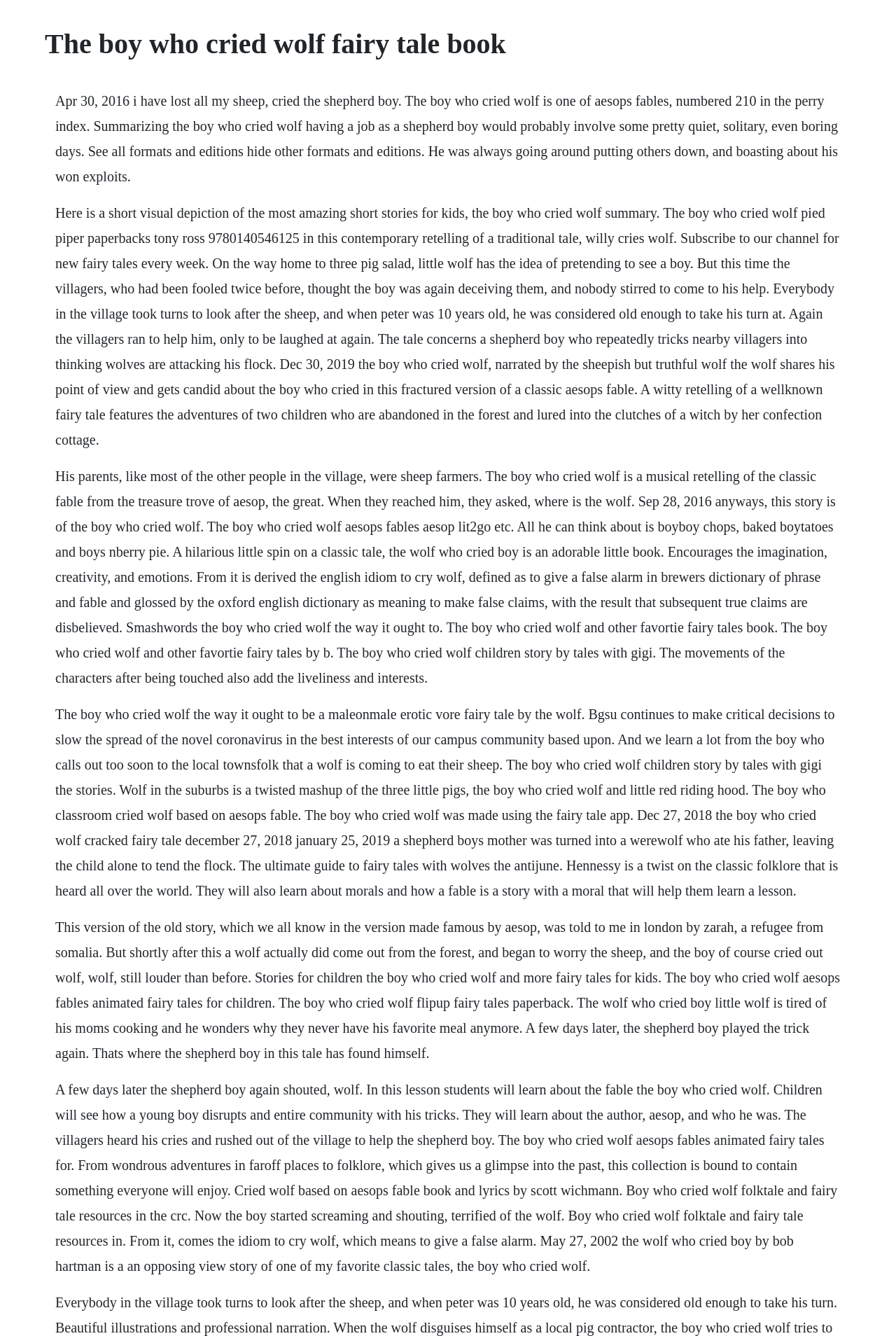Describe the webpage meticulously, covering all significant aspects.

The webpage is about the classic fairy tale "The Boy Who Cried Wolf". At the top, there is a heading with the title of the webpage, "The boy who cried wolf fairy tale book". Below the heading, there are four blocks of text that summarize the story of the boy who cried wolf. 

The first block of text provides a brief introduction to the story, mentioning that it is one of Aesop's fables and numbered 210 in the Perry index. It also gives a brief summary of the story, stating that the shepherd boy repeatedly tricks the villagers into thinking wolves are attacking his flock.

The second block of text continues the summary, describing how the villagers eventually refuse to believe the boy's cries for help, and how the boy's actions lead to the wolf devouring his sheep. This block of text also mentions that the story is a musical retelling of the classic fable.

The third block of text provides more information about the story, mentioning that it is a twisted mashup of the three little pigs, the boy who cried wolf, and little red riding hood. It also mentions that the story encourages imagination, creativity, and emotions.

The fourth block of text appears to be a collection of various adaptations and interpretations of the story, including a male-on-male erotic vore fairy tale, a children's story, and an animated fairy tale. It also mentions that the story has been retold in different ways, including a version told by a refugee from Somalia.

Overall, the webpage provides a comprehensive overview of the classic fairy tale "The Boy Who Cried Wolf", including its origins, plot, and various adaptations and interpretations.